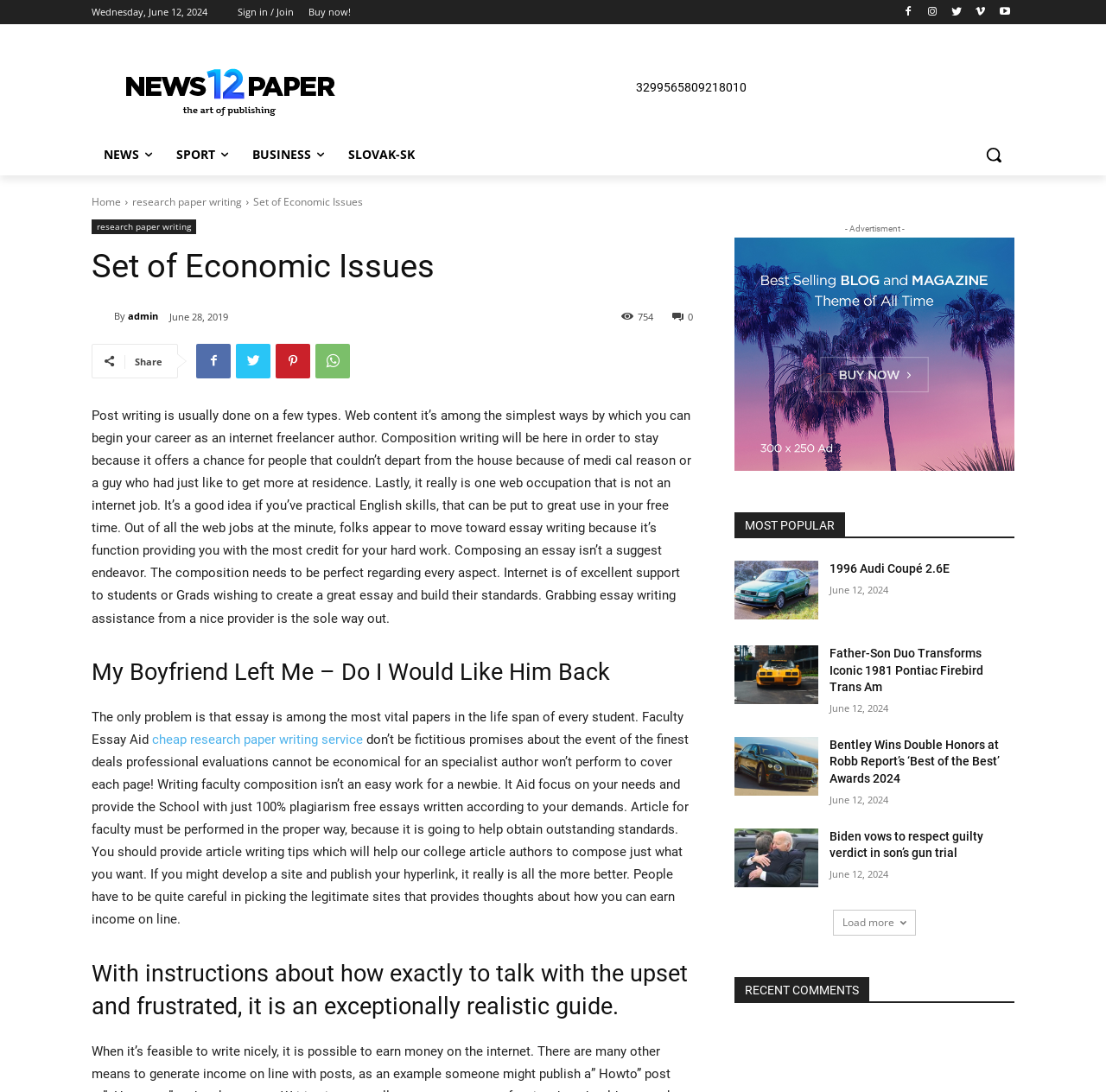Offer a comprehensive description of the webpage’s content and structure.

This webpage is a news site that displays a set of economic issues. At the top, there is a date "Wednesday, June 12, 2024" and a "Sign in / Join" link, followed by a "Buy now!" button. On the right side, there are several social media icons. Below, there is a logo and a navigation menu with links to "NEWS", "SPORT", "BUSINESS", and "SLOVAK-SK". 

A search button is located on the top right corner. Below the navigation menu, there are several articles with headings, such as "Set of Economic Issues", "My Boyfriend Left Me – Do I Would Like Him Back", and "With instructions about how exactly to talk with the upset and frustrated, it is an exceptionally realistic guide." Each article has a brief summary or introduction.

On the right side, there is a section titled "MOST POPULAR" that displays several news articles with headings, such as "1996 Audi Coupé 2.6E", "Father-Son Duo Transforms Iconic 1981 Pontiac Firebird Trans Am", and "Bentley Wins Double Honors at Robb Report’s ‘Best of the Best’ Awards 2024". Each article has a timestamp and a "Load more" button at the bottom.

At the bottom of the page, there is a section titled "RECENT COMMENTS".